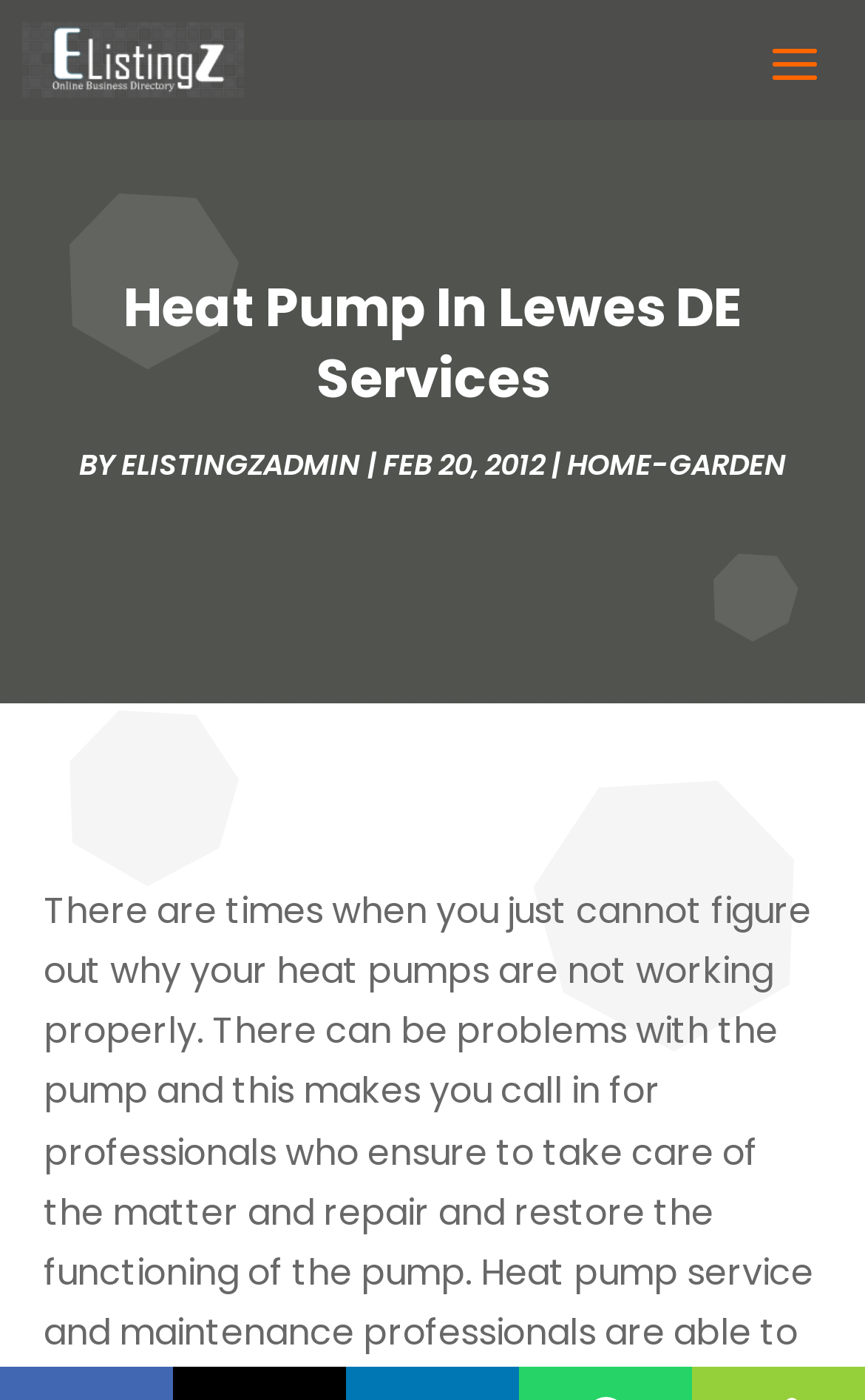What is the position of the image on the webpage?
Refer to the screenshot and respond with a concise word or phrase.

Top-left corner